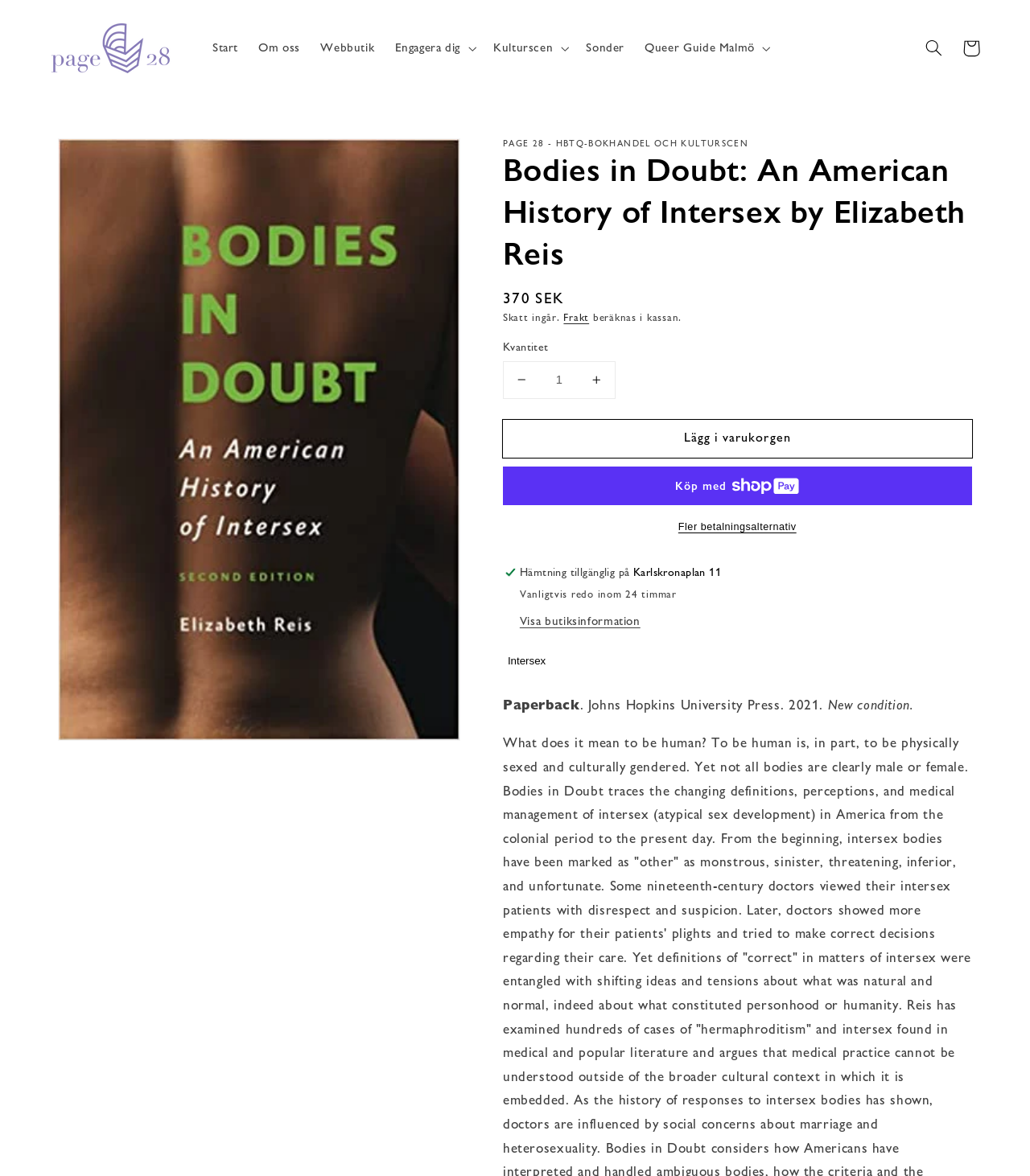Please determine the bounding box coordinates of the section I need to click to accomplish this instruction: "Add 'Bodies in Doubt: An American History of Intersex by Elizabeth Reis' to cart".

[0.488, 0.357, 0.943, 0.389]